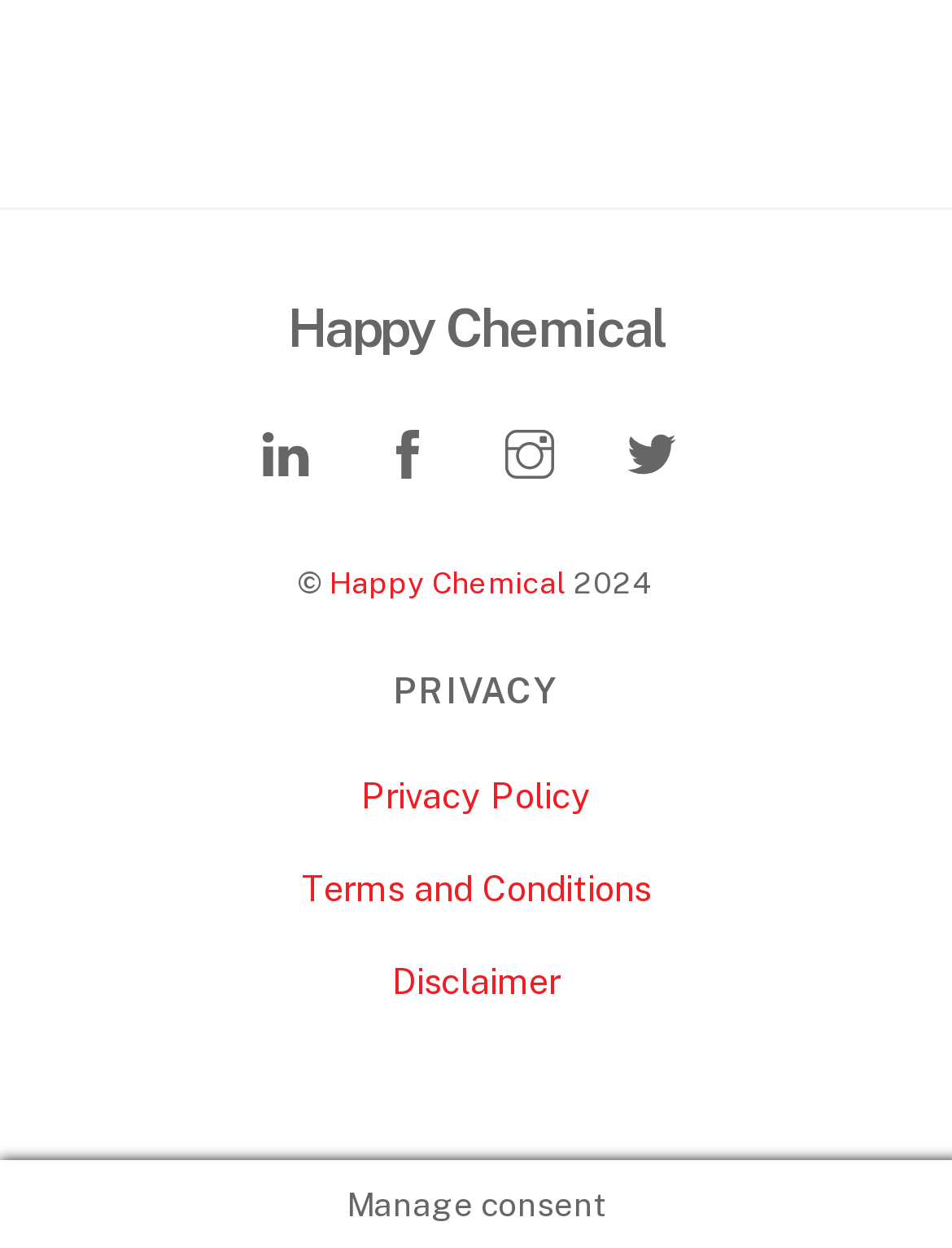Determine the bounding box coordinates of the section to be clicked to follow the instruction: "visit Twitter page". The coordinates should be given as four float numbers between 0 and 1, formatted as [left, top, right, bottom].

[0.744, 0.896, 0.846, 0.974]